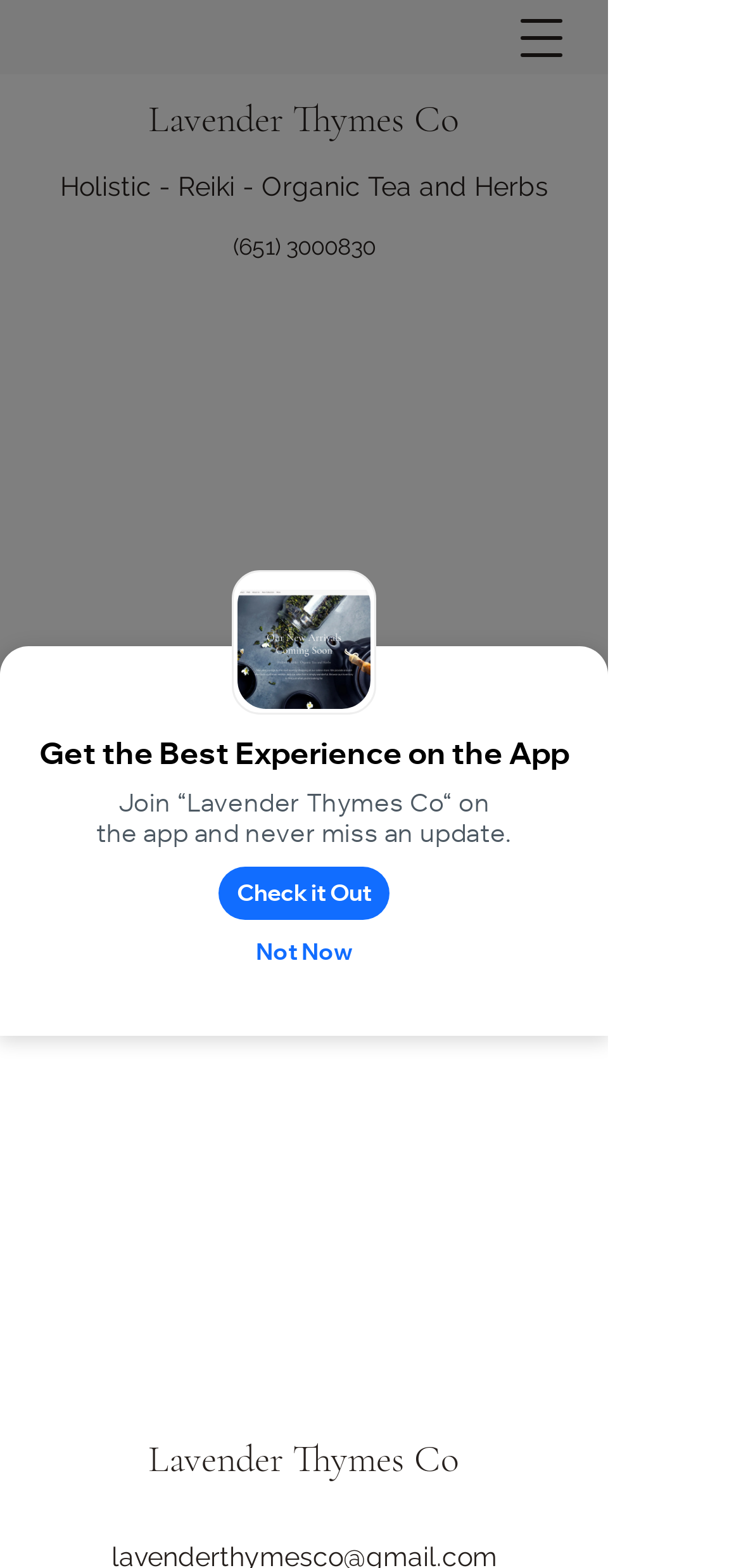Provide the bounding box coordinates for the UI element that is described by this text: "ㅤㅤCheck it Outㅤㅤ". The coordinates should be in the form of four float numbers between 0 and 1: [left, top, right, bottom].

[0.295, 0.553, 0.525, 0.587]